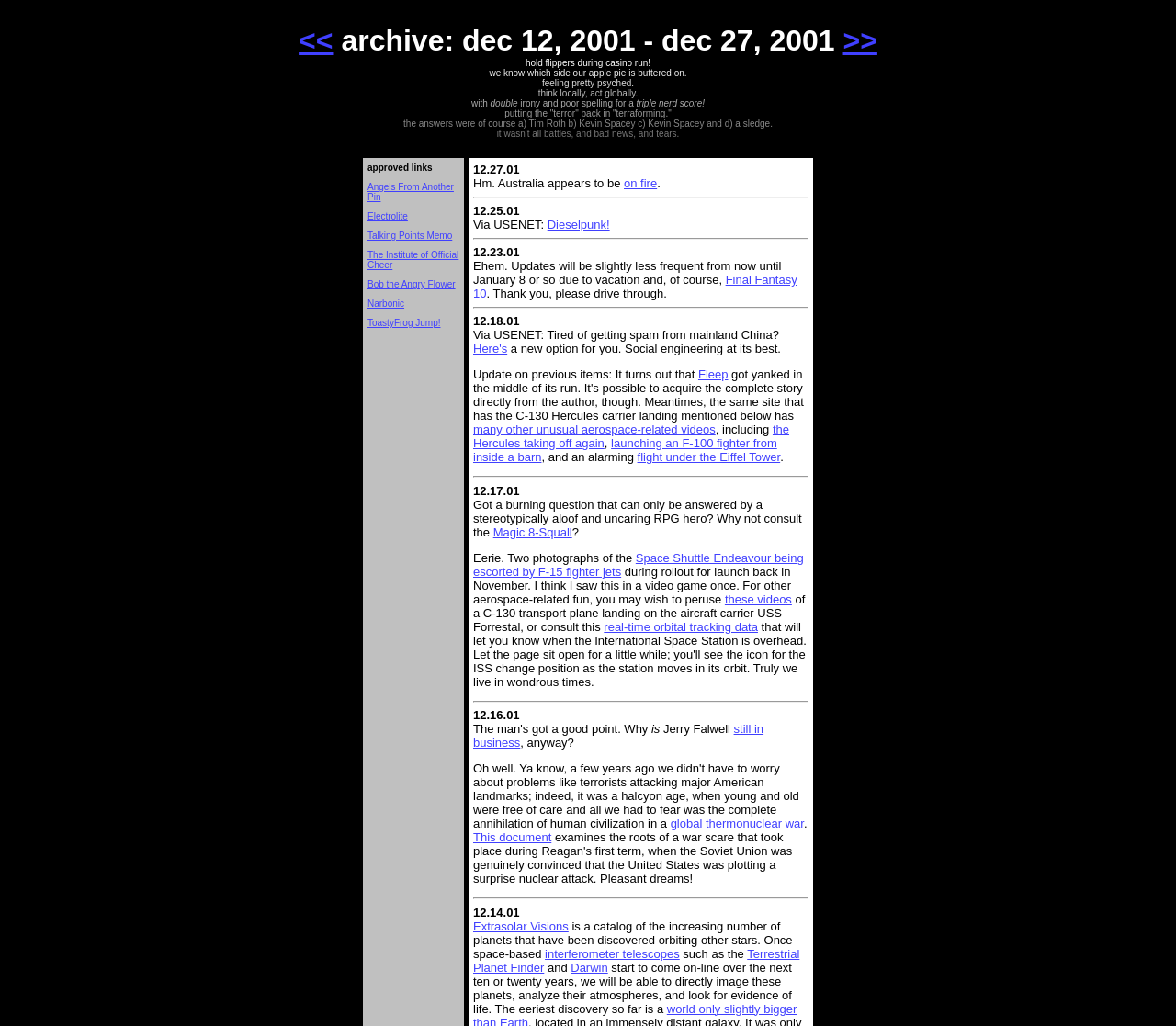Give a one-word or short phrase answer to the question: 
What is the topic of the Extrasolar Visions?

Planets orbiting other stars